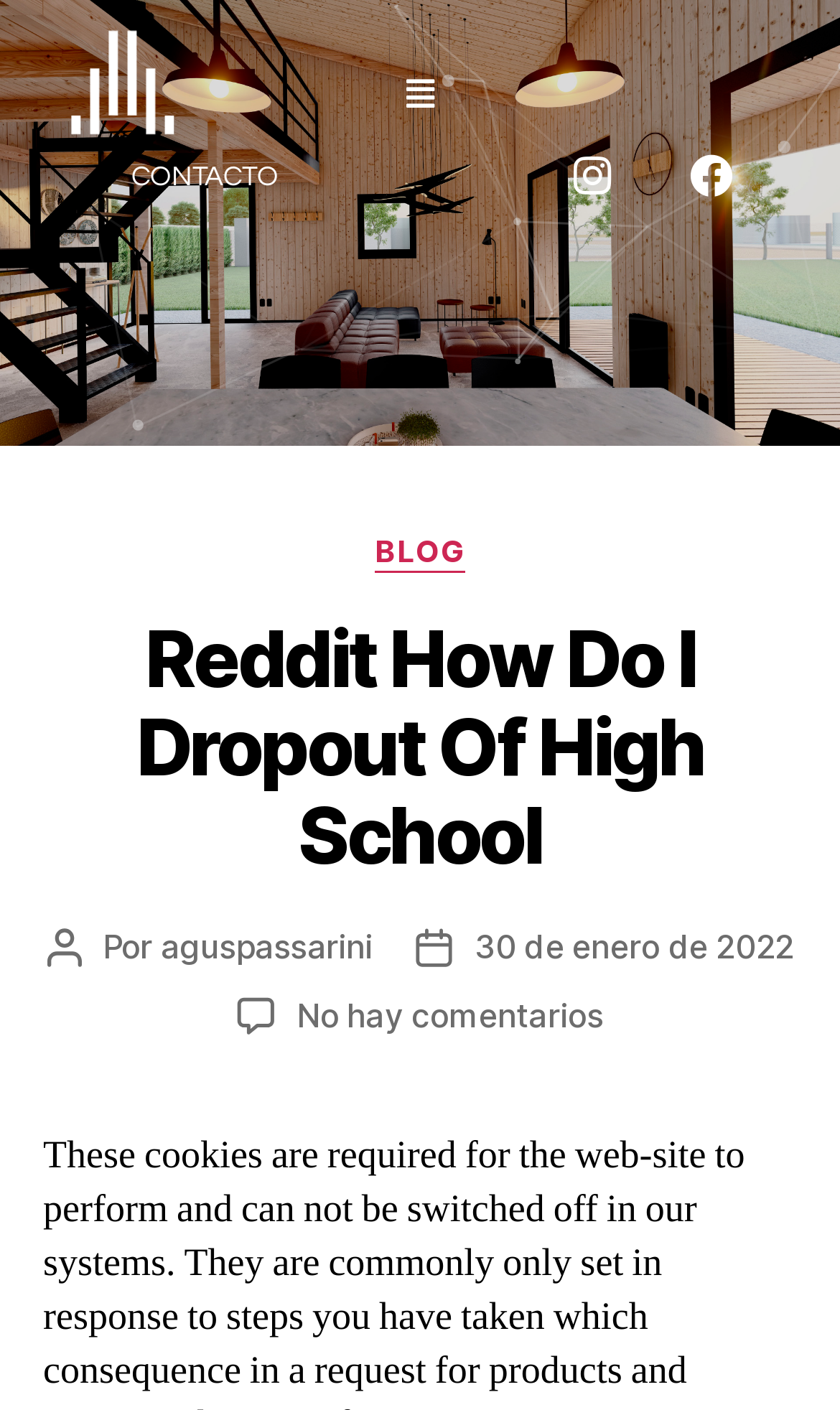Provide a thorough description of the webpage you see.

The webpage is about a blog post titled "Reddit How Do I Dropout Of High School" by aguspassarini, dated January 30, 2022. At the top left, there is a default logo image. Next to it, there is a menu button labeled "Menú" with an arrow icon. 

Below the logo and menu button, there are three links: "CONTACTO", an icon representing a Facebook page, and an icon representing a Twitter page. 

The main content area is divided into two sections. The top section has a heading with the title of the blog post, "Reddit How Do I Dropout Of High School". Below the title, there is a line of text that reads "Por aguspassarini" followed by the date of the post. 

The bottom section has a link stating that there are no comments on the post. There is also a link to the blog section at the top right of the main content area.